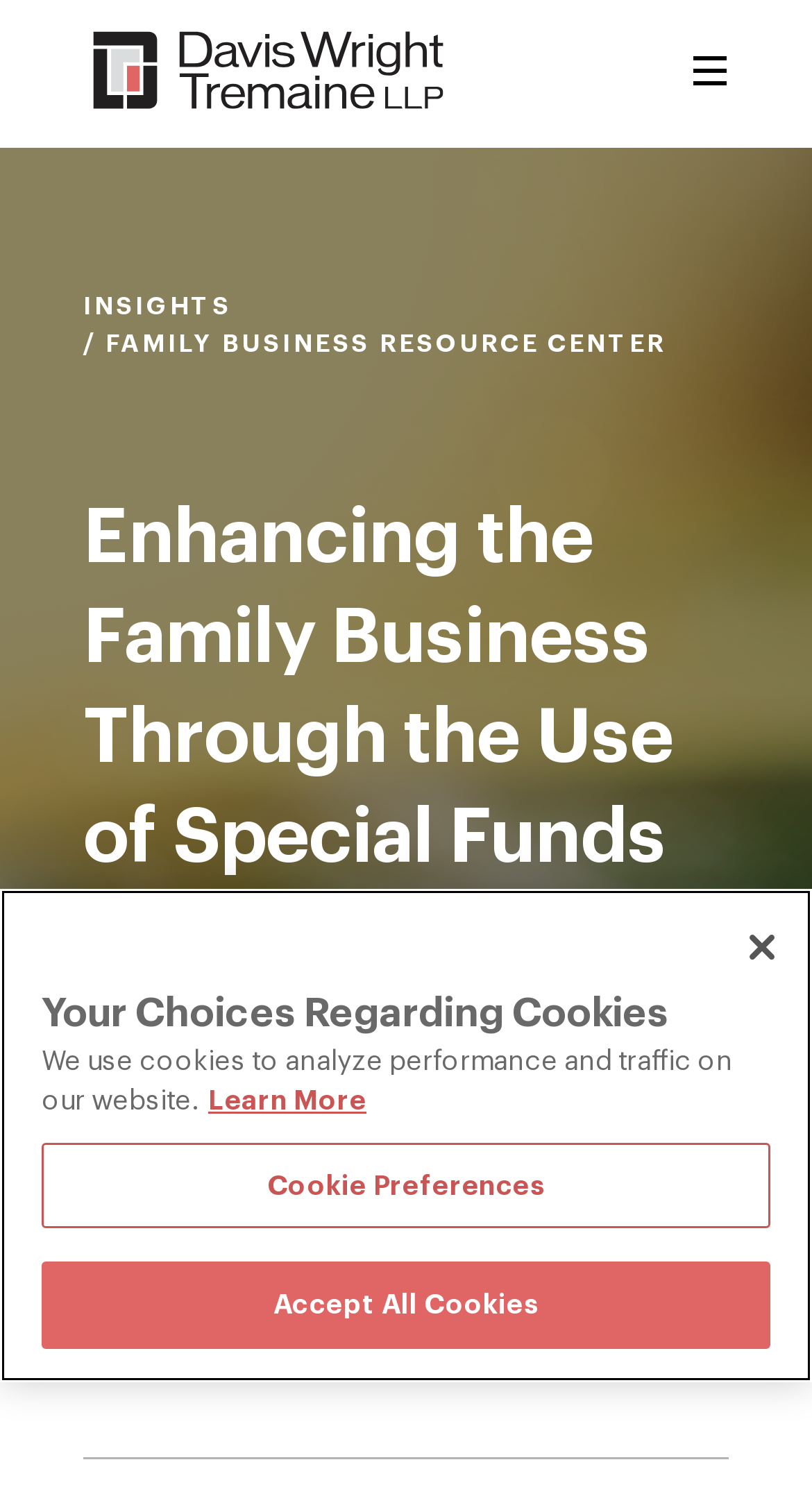Using the information in the image, could you please answer the following question in detail:
How many social media platforms are available for sharing?

I found the answer by looking at the bottom of the webpage, where there are three links to share the article on Twitter, Facebook, and LinkedIn.